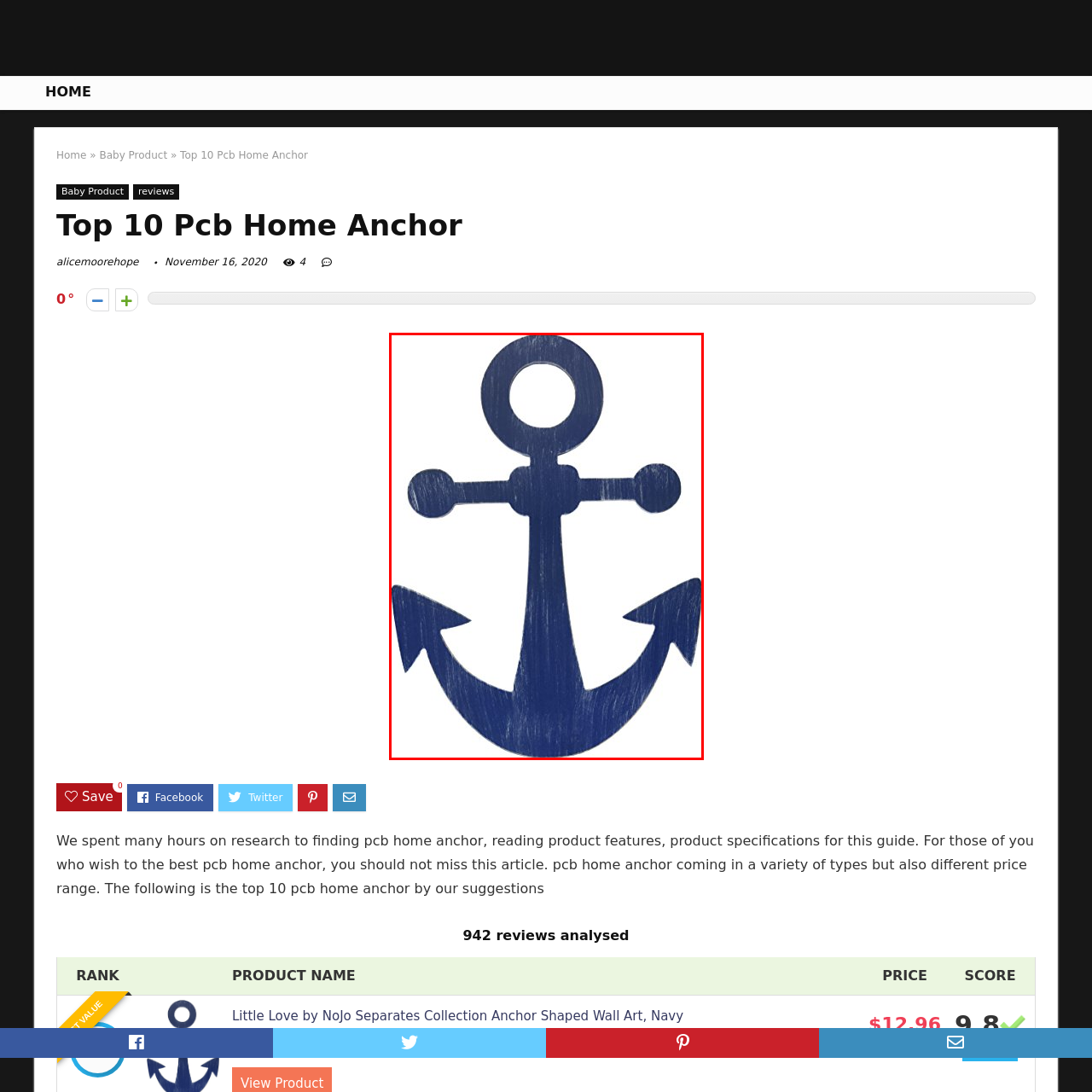Pay attention to the red boxed area, What design element gives the anchor-shaped wall art a nautical flair? Provide a one-word or short phrase response.

Circular ring and flared arms